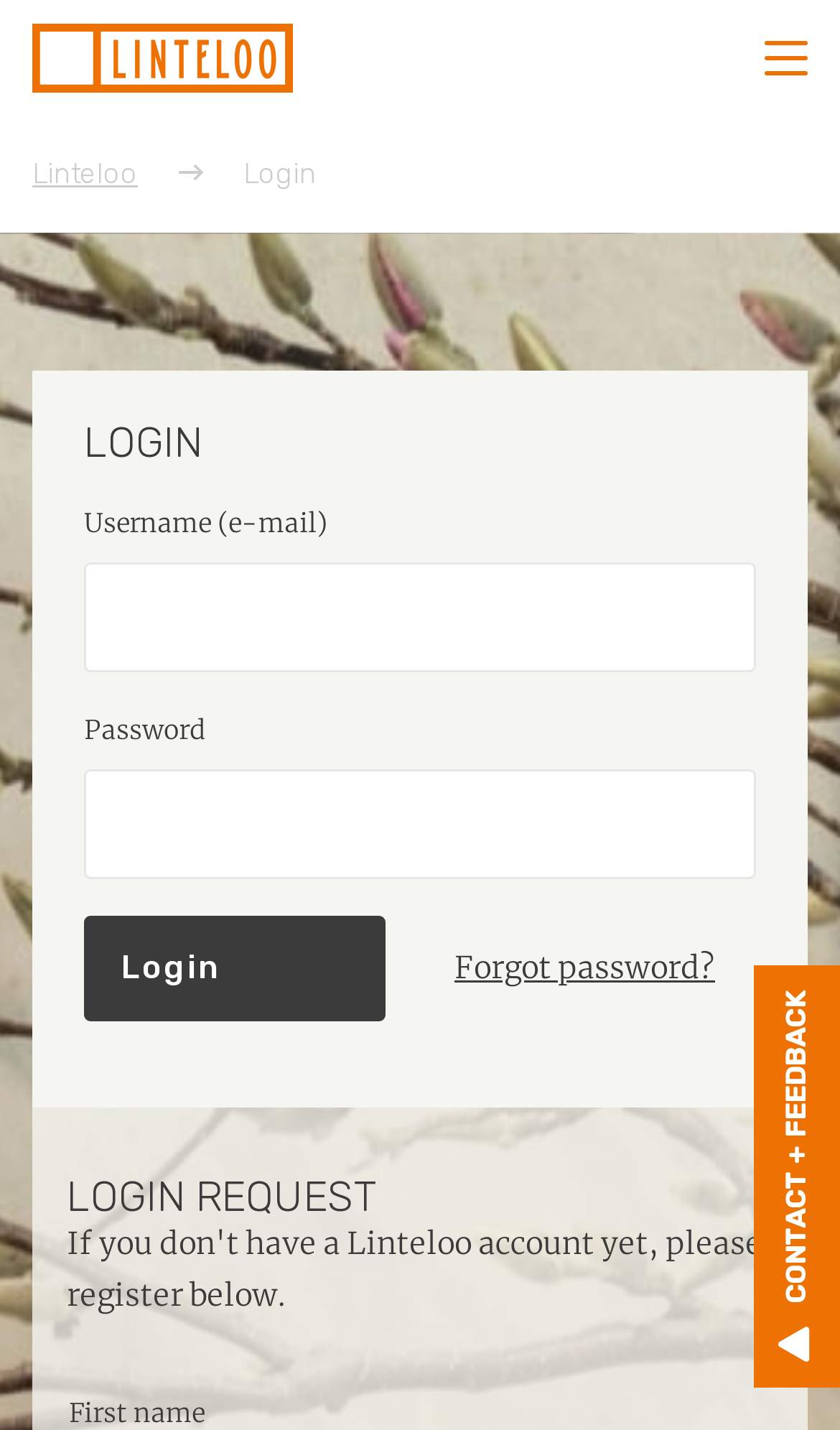Provide a brief response in the form of a single word or phrase:
What is the name of the website?

Linteloo